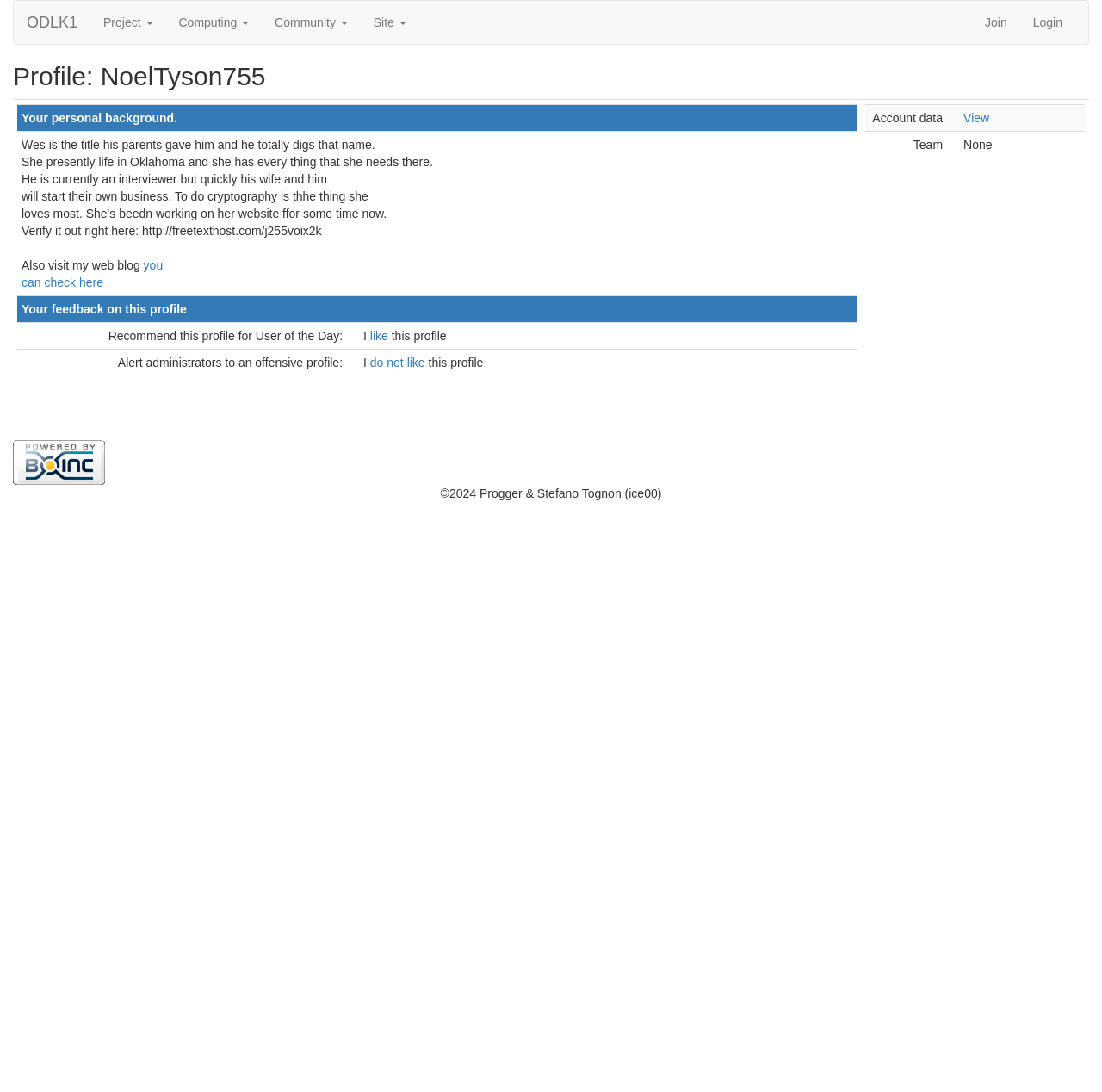Find the bounding box coordinates of the clickable area that will achieve the following instruction: "Check the project page".

[0.082, 0.001, 0.15, 0.04]